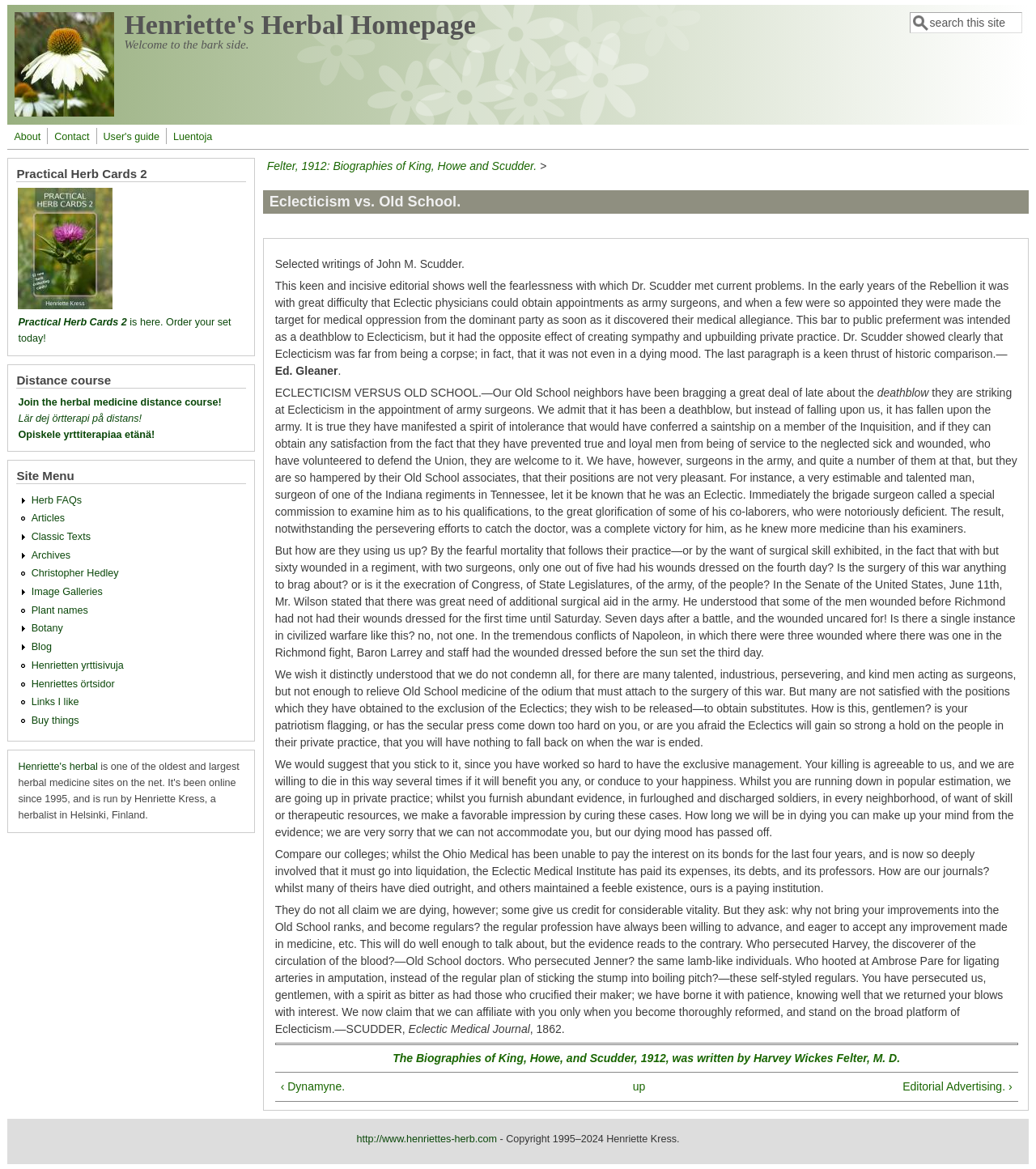Provide the bounding box coordinates for the specified HTML element described in this description: "Links I like". The coordinates should be four float numbers ranging from 0 to 1, in the format [left, top, right, bottom].

[0.03, 0.596, 0.076, 0.605]